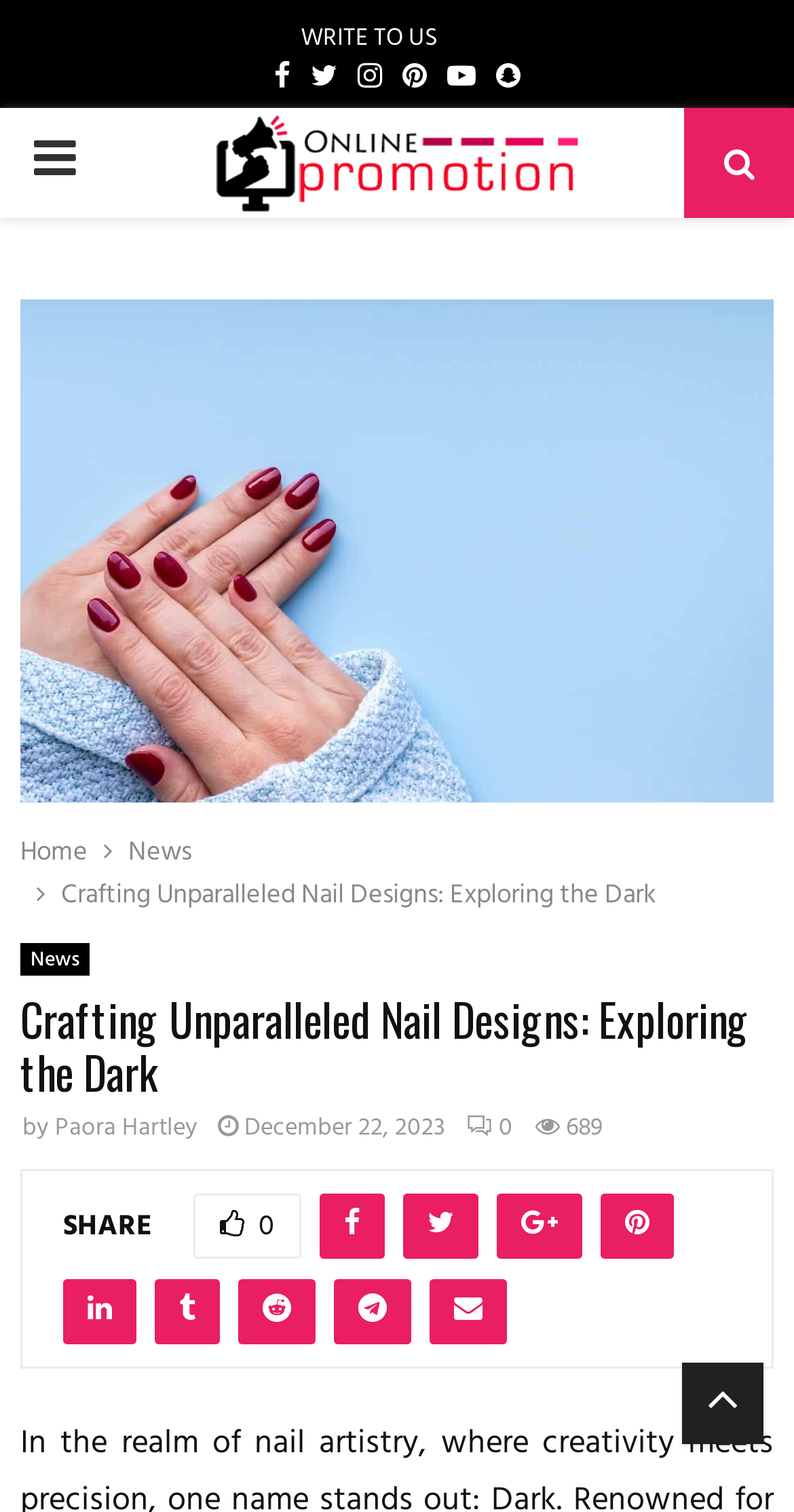Please identify the coordinates of the bounding box that should be clicked to fulfill this instruction: "Read the article Crafting Unparalleled Nail Designs: Exploring the Dark".

[0.077, 0.577, 0.826, 0.606]